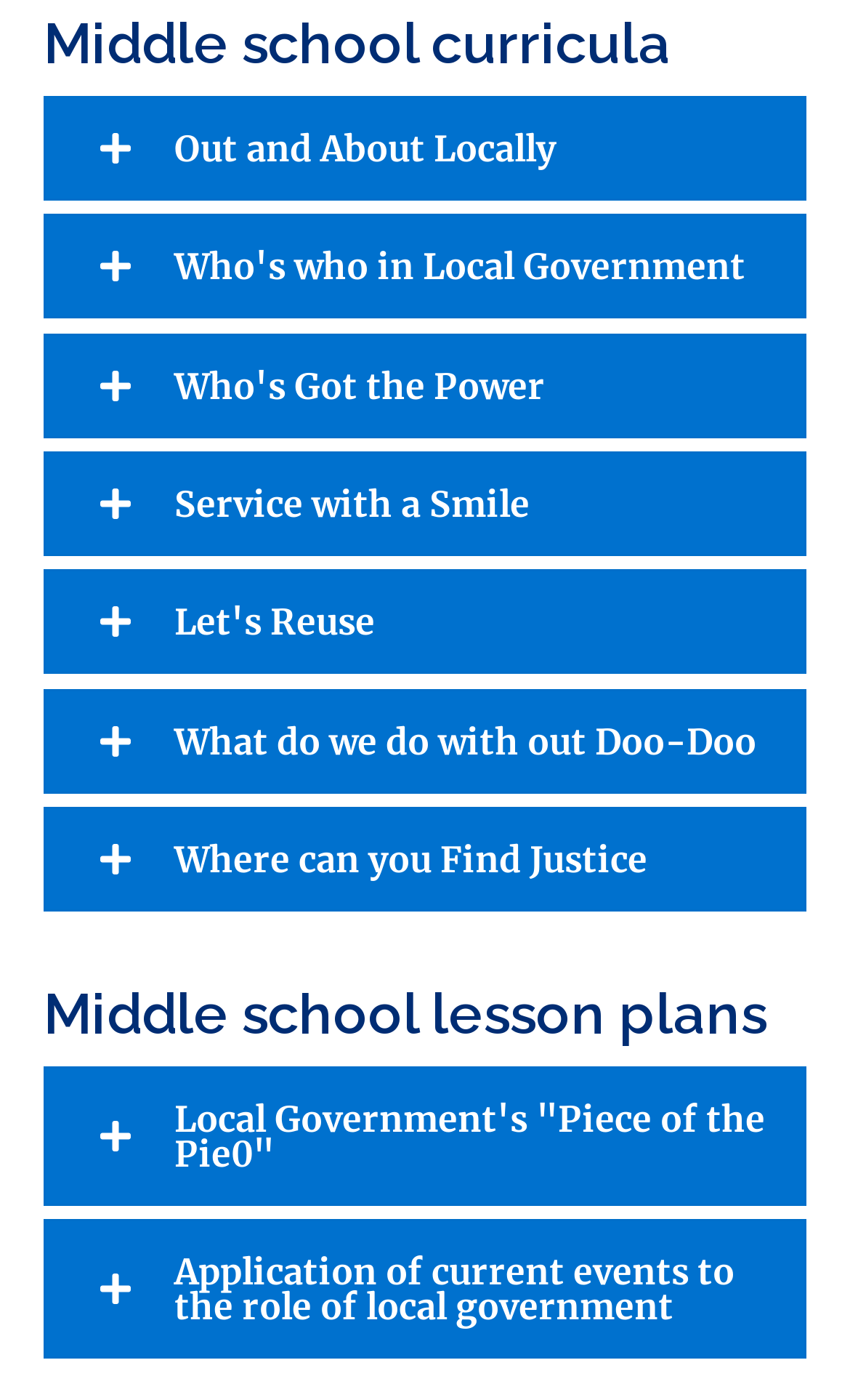Identify the bounding box coordinates of the section that should be clicked to achieve the task described: "Explore Out and About Locally".

[0.051, 0.068, 0.949, 0.143]